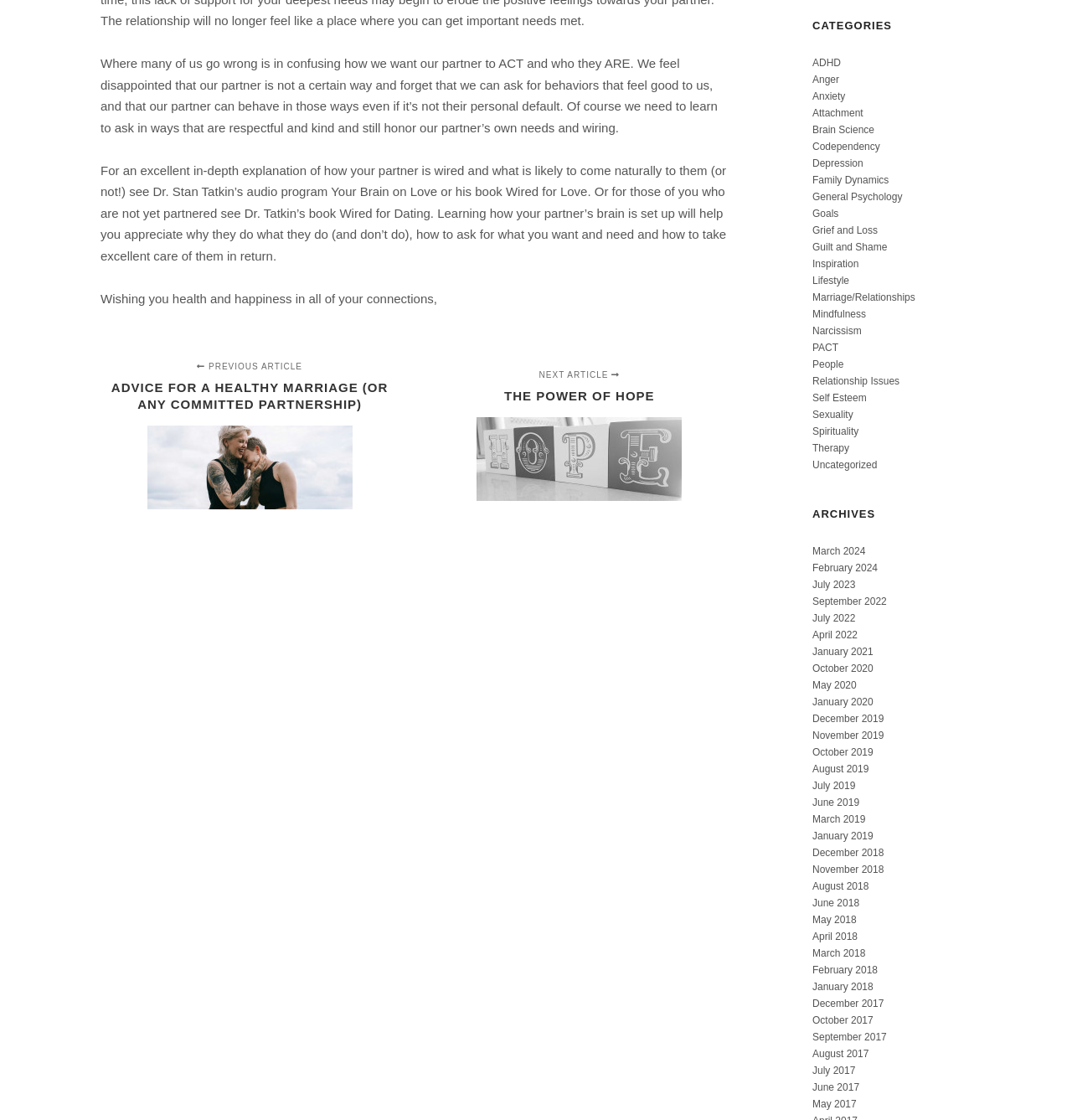Identify the bounding box coordinates of the area that should be clicked in order to complete the given instruction: "Explore articles in the 'Brain Science' category". The bounding box coordinates should be four float numbers between 0 and 1, i.e., [left, top, right, bottom].

[0.758, 0.111, 0.816, 0.121]